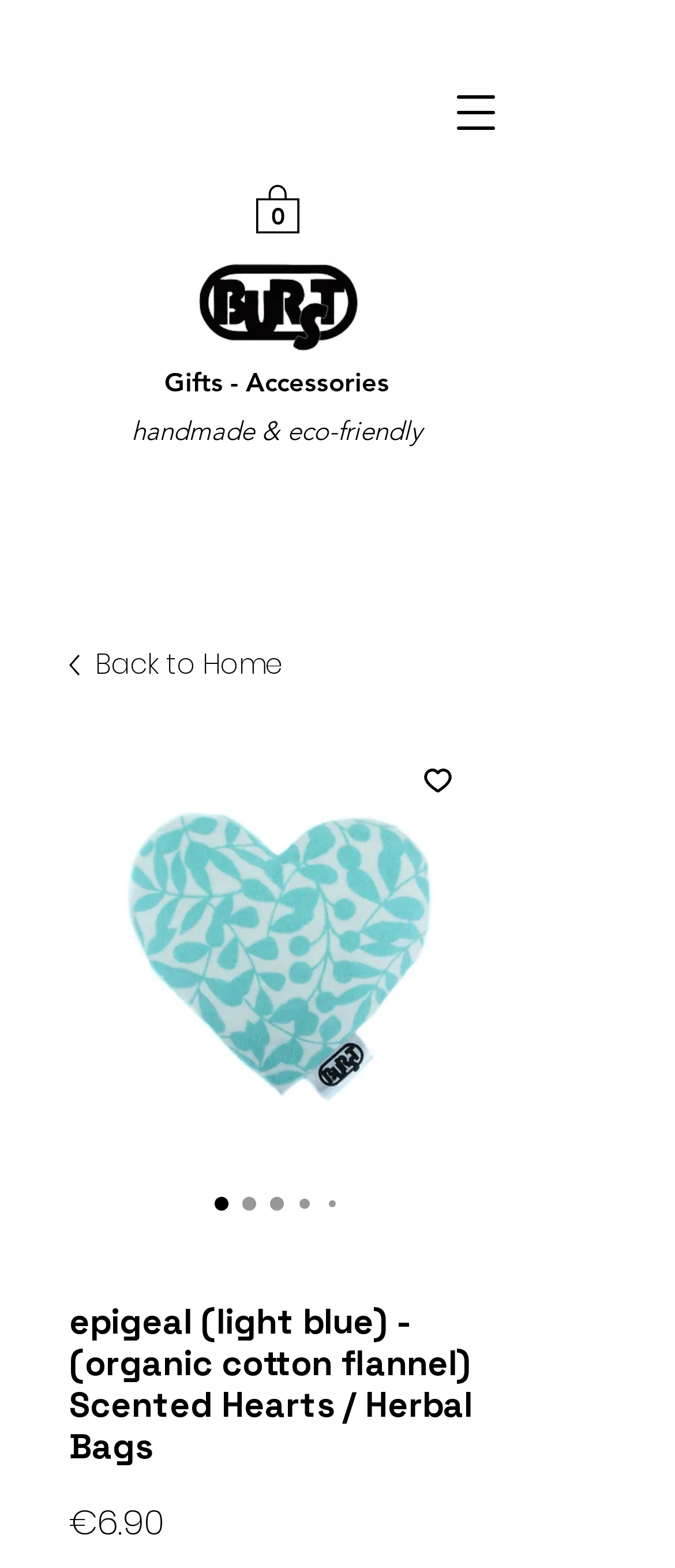Find and provide the bounding box coordinates for the UI element described with: "0".

[0.379, 0.116, 0.444, 0.149]